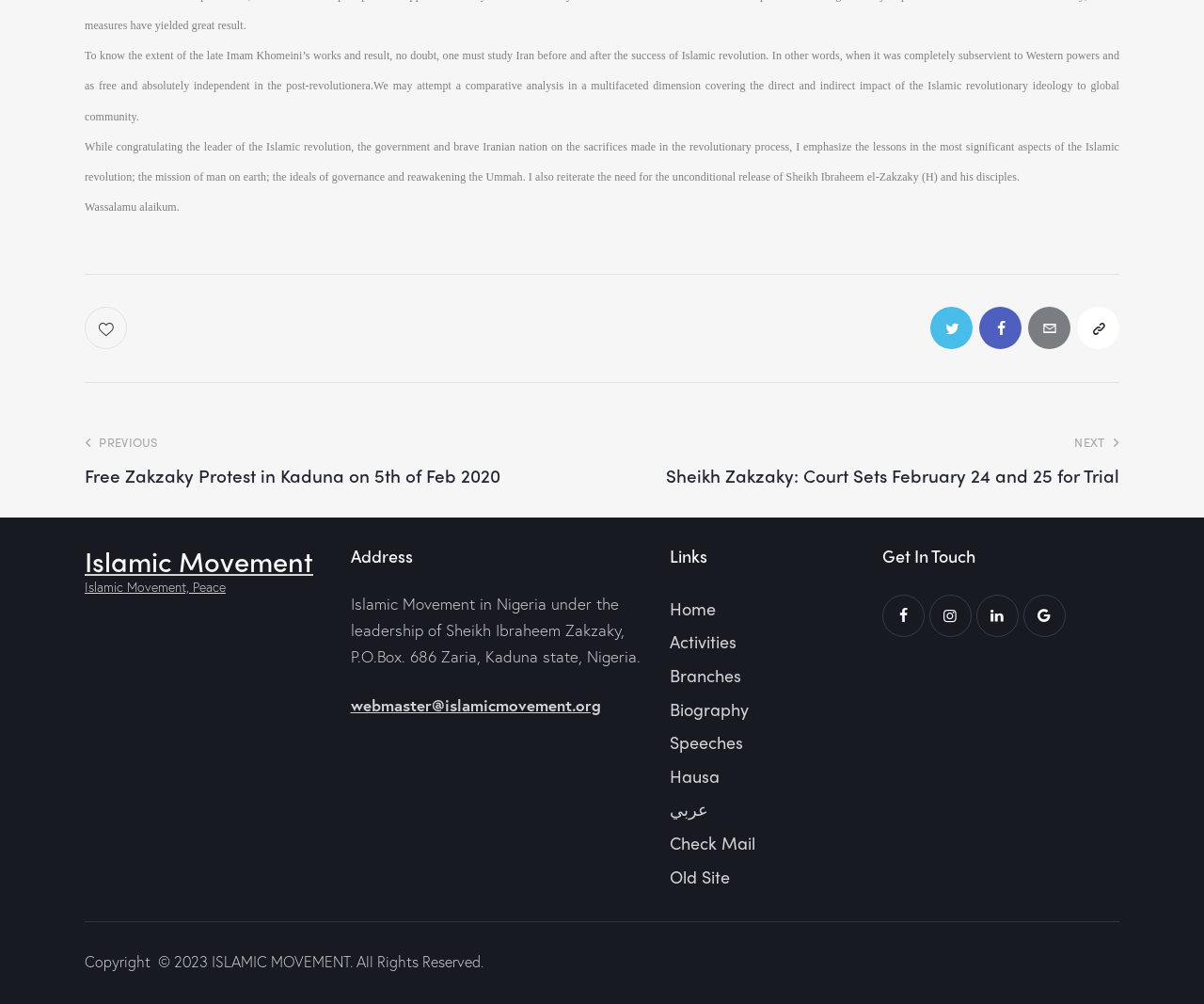Given the element description Old Site, predict the bounding box coordinates for the UI element in the webpage screenshot. The format should be (top-left x, top-left y, bottom-right x, bottom-right y), and the values should be between 0 and 1.

[0.556, 0.857, 0.606, 0.889]